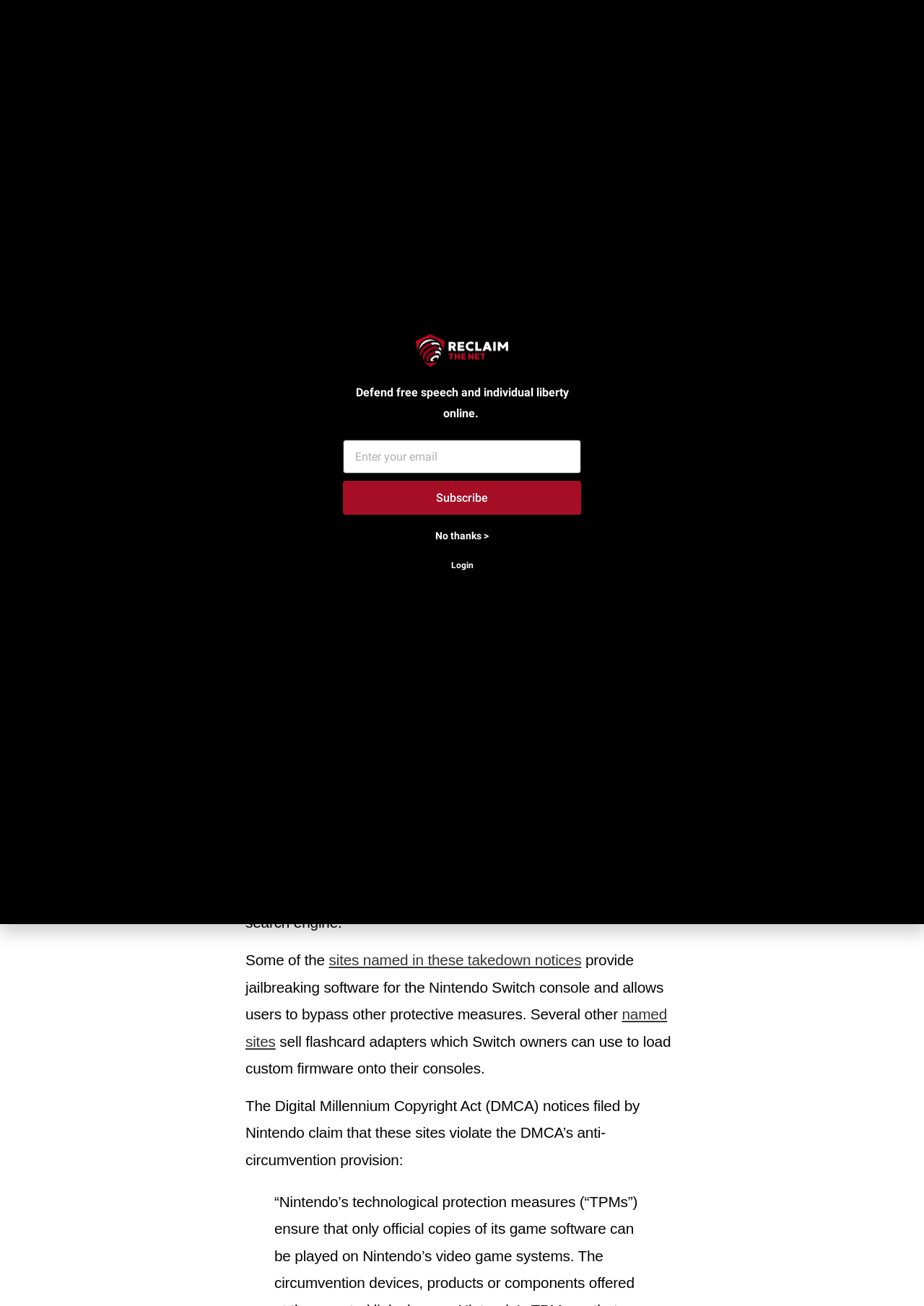Identify the bounding box coordinates of the section that should be clicked to achieve the task described: "Search for something".

None